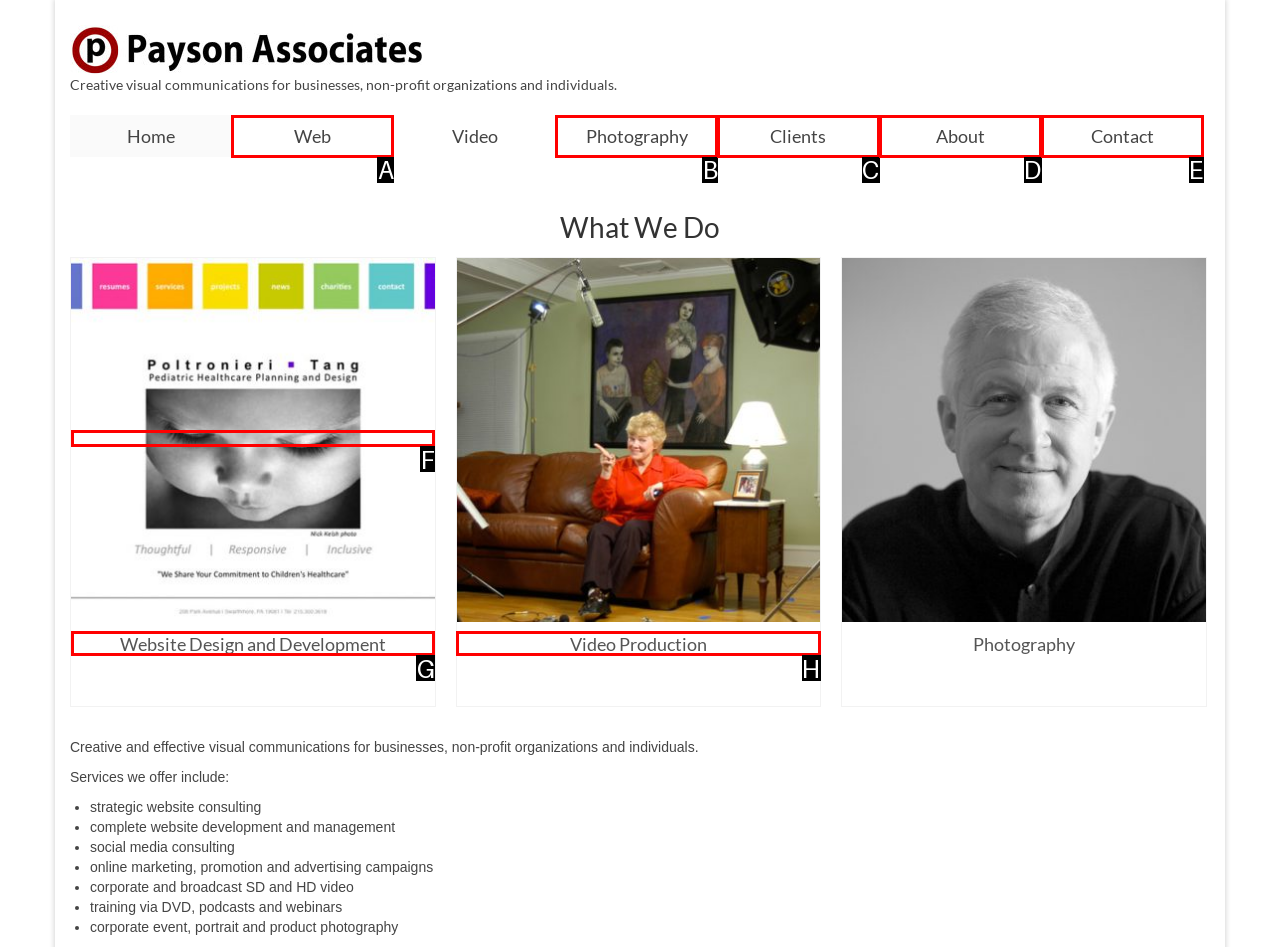Determine the HTML element that aligns with the description: Website Design and Development
Answer by stating the letter of the appropriate option from the available choices.

G